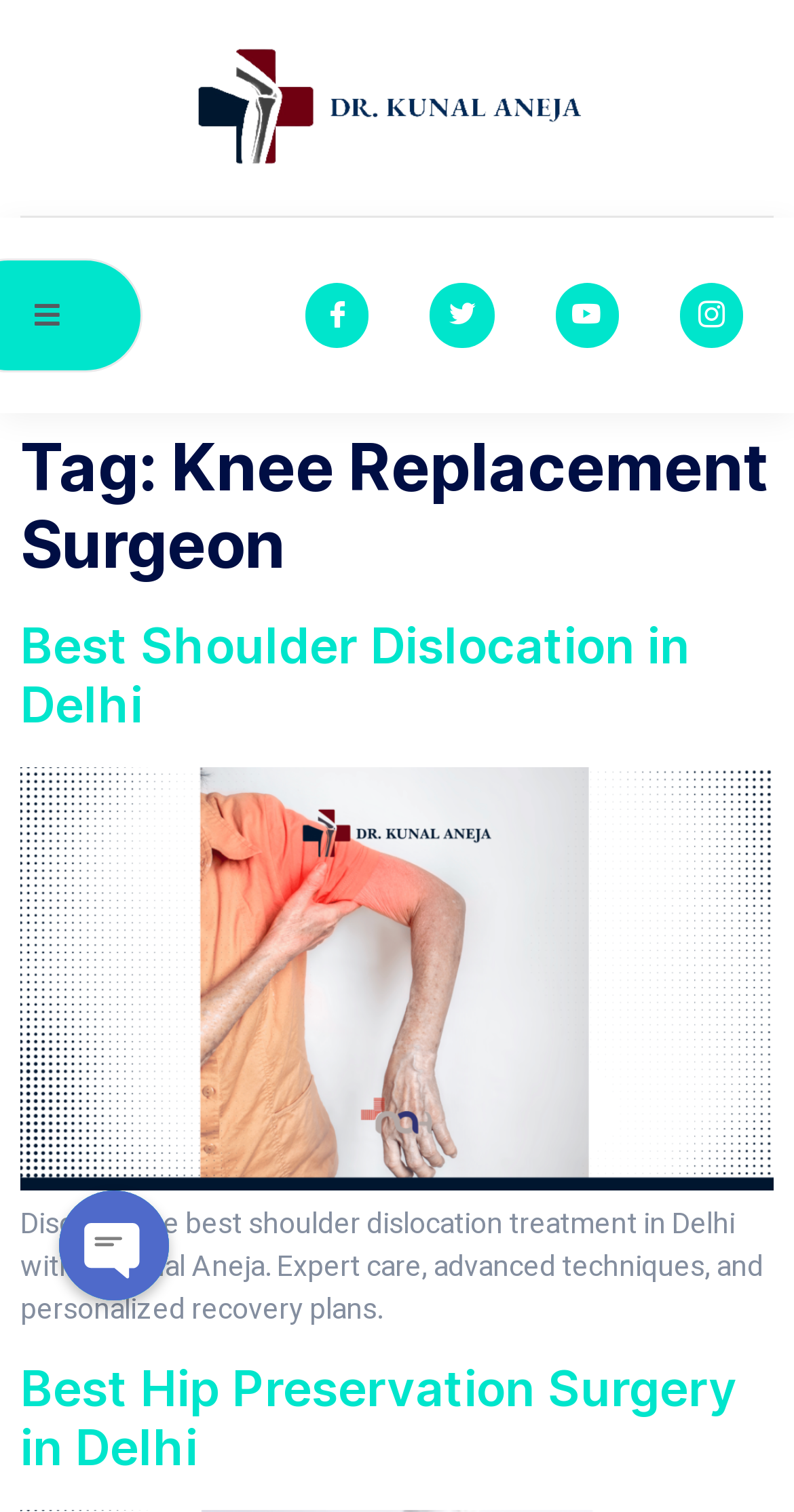Find and generate the main title of the webpage.

Tag: Knee Replacement Surgeon